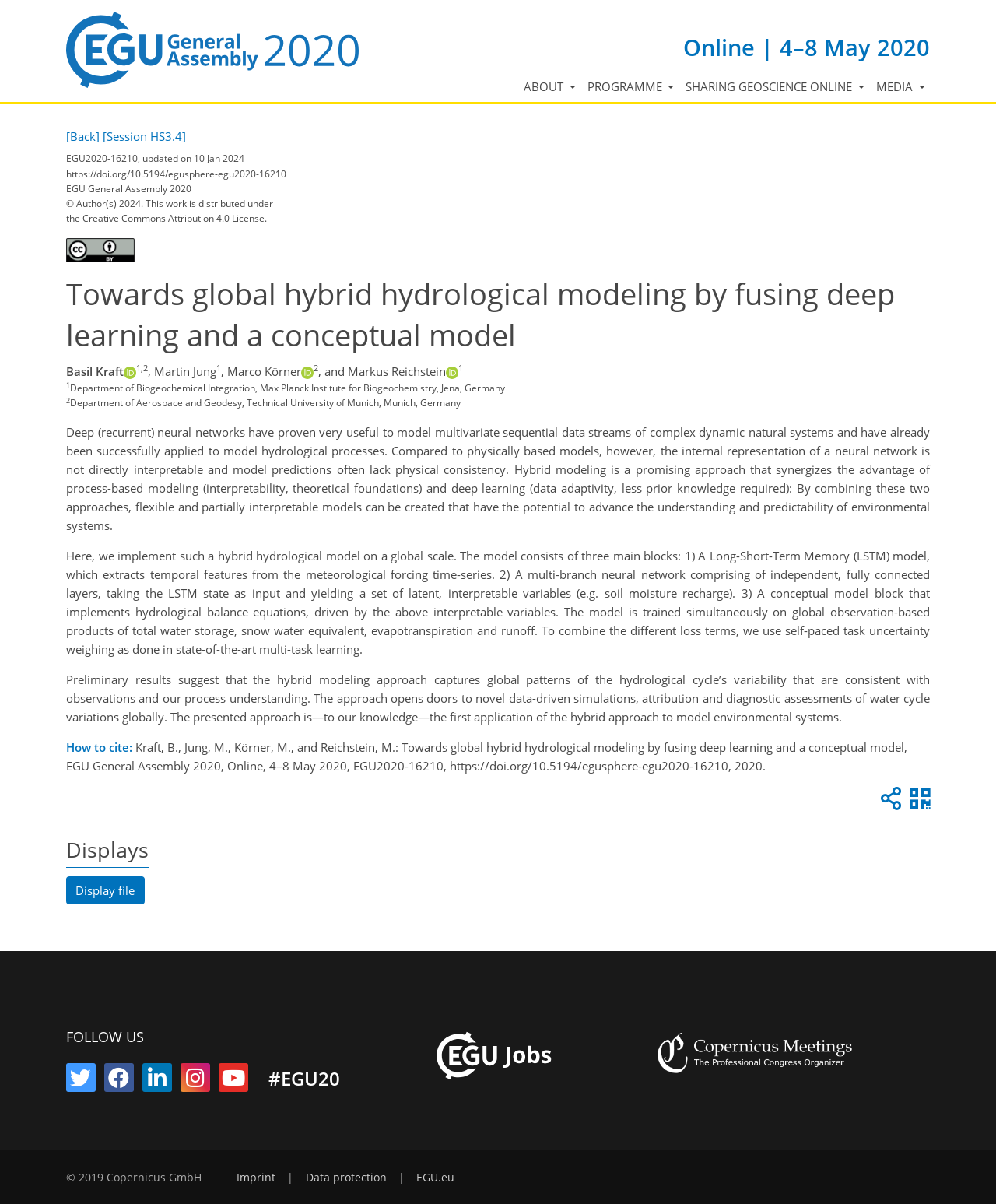Please answer the following question using a single word or phrase: 
What is the event name?

EGU General Assembly 2020